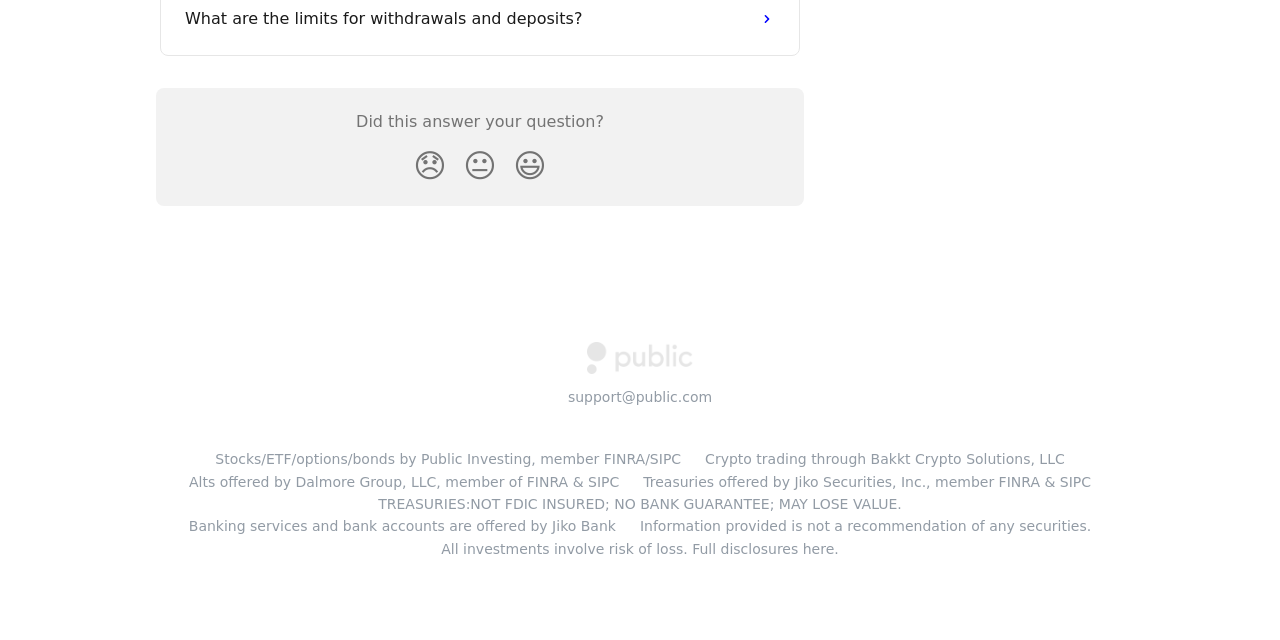Please specify the coordinates of the bounding box for the element that should be clicked to carry out this instruction: "Visit the Public FAQ page". The coordinates must be four float numbers between 0 and 1, formatted as [left, top, right, bottom].

[0.458, 0.54, 0.542, 0.573]